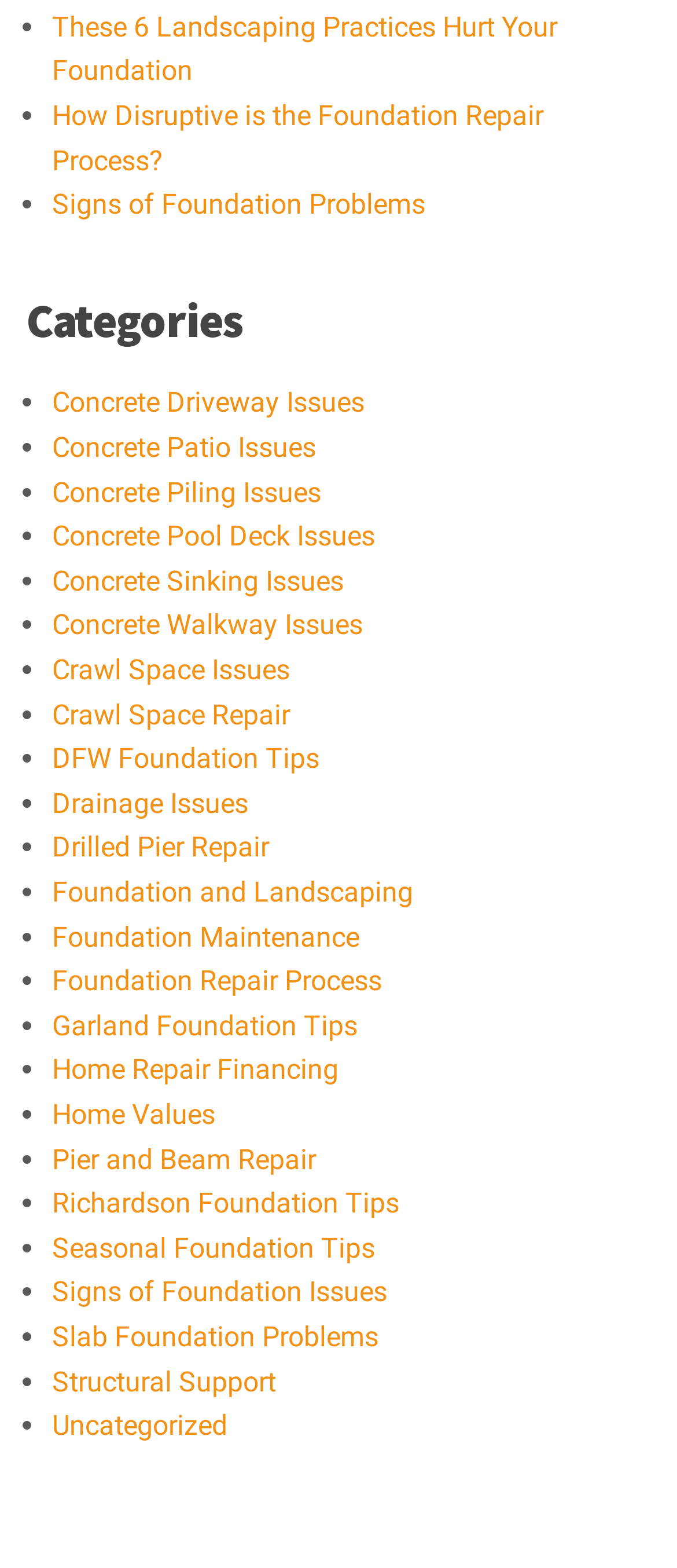Pinpoint the bounding box coordinates of the element to be clicked to execute the instruction: "Learn about 'Foundation Repair Process'".

[0.077, 0.615, 0.564, 0.636]